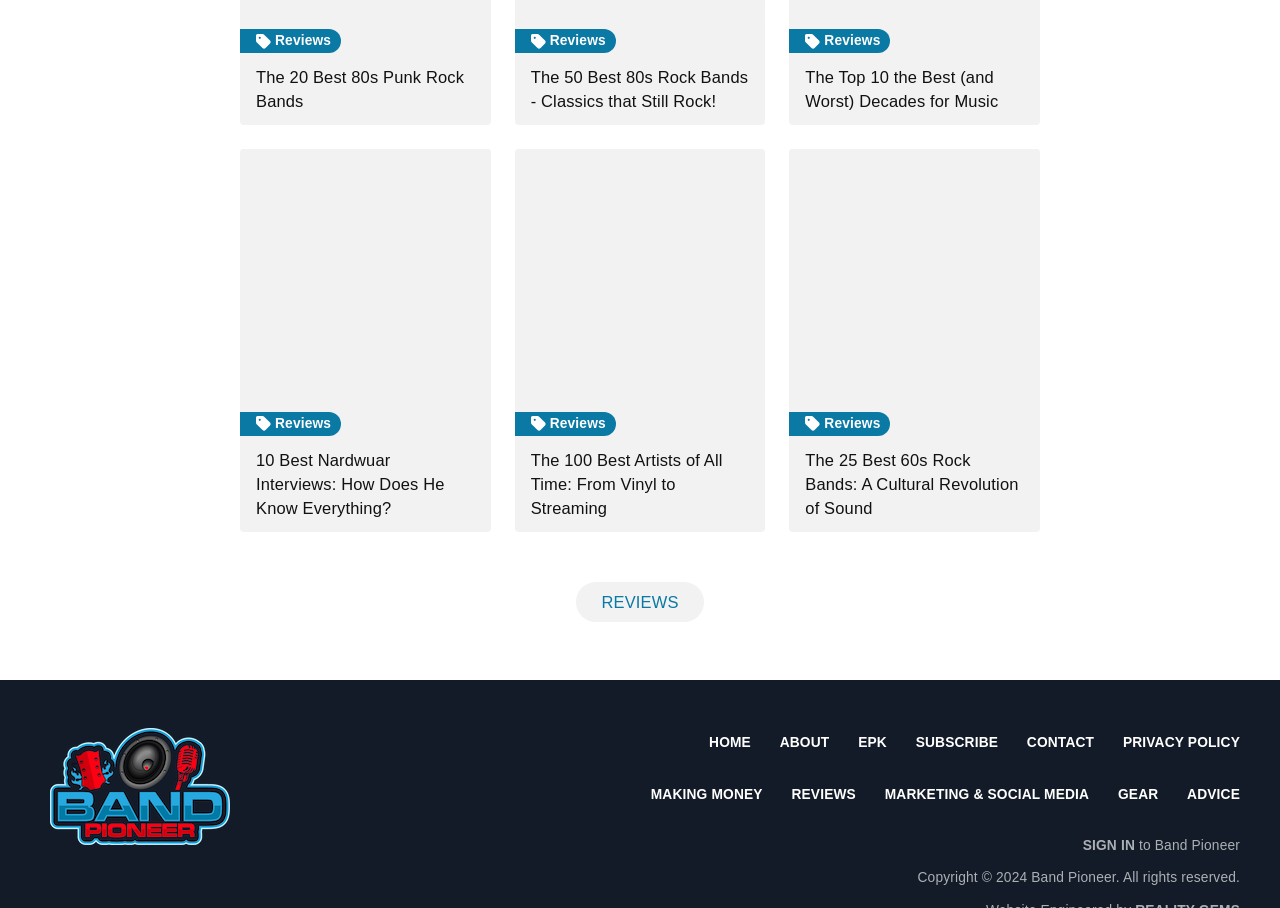Determine the bounding box coordinates of the element that should be clicked to execute the following command: "Sign in to the website".

[0.846, 0.923, 0.887, 0.939]